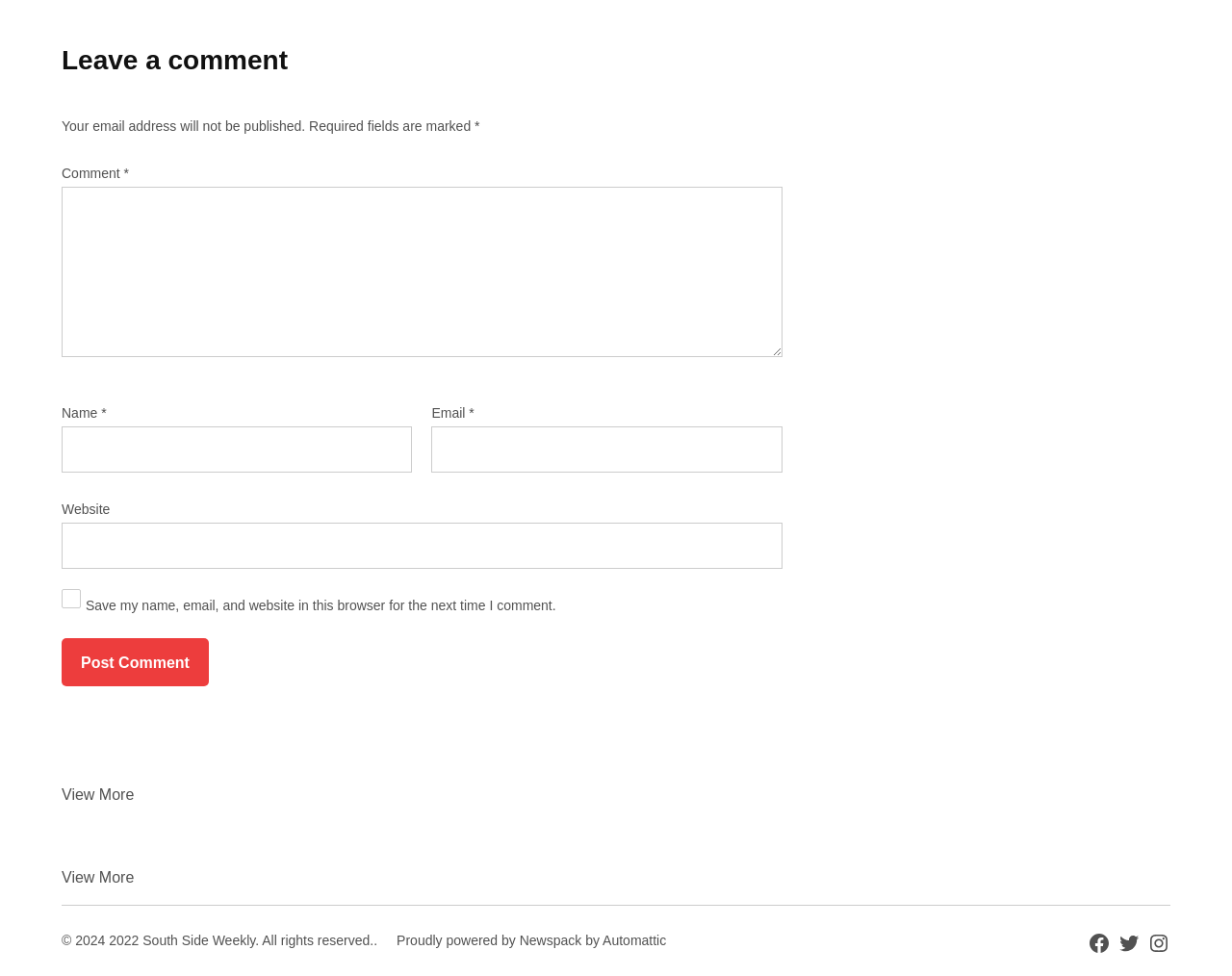Give a one-word or short phrase answer to the question: 
What is the purpose of the text boxes?

Leave a comment